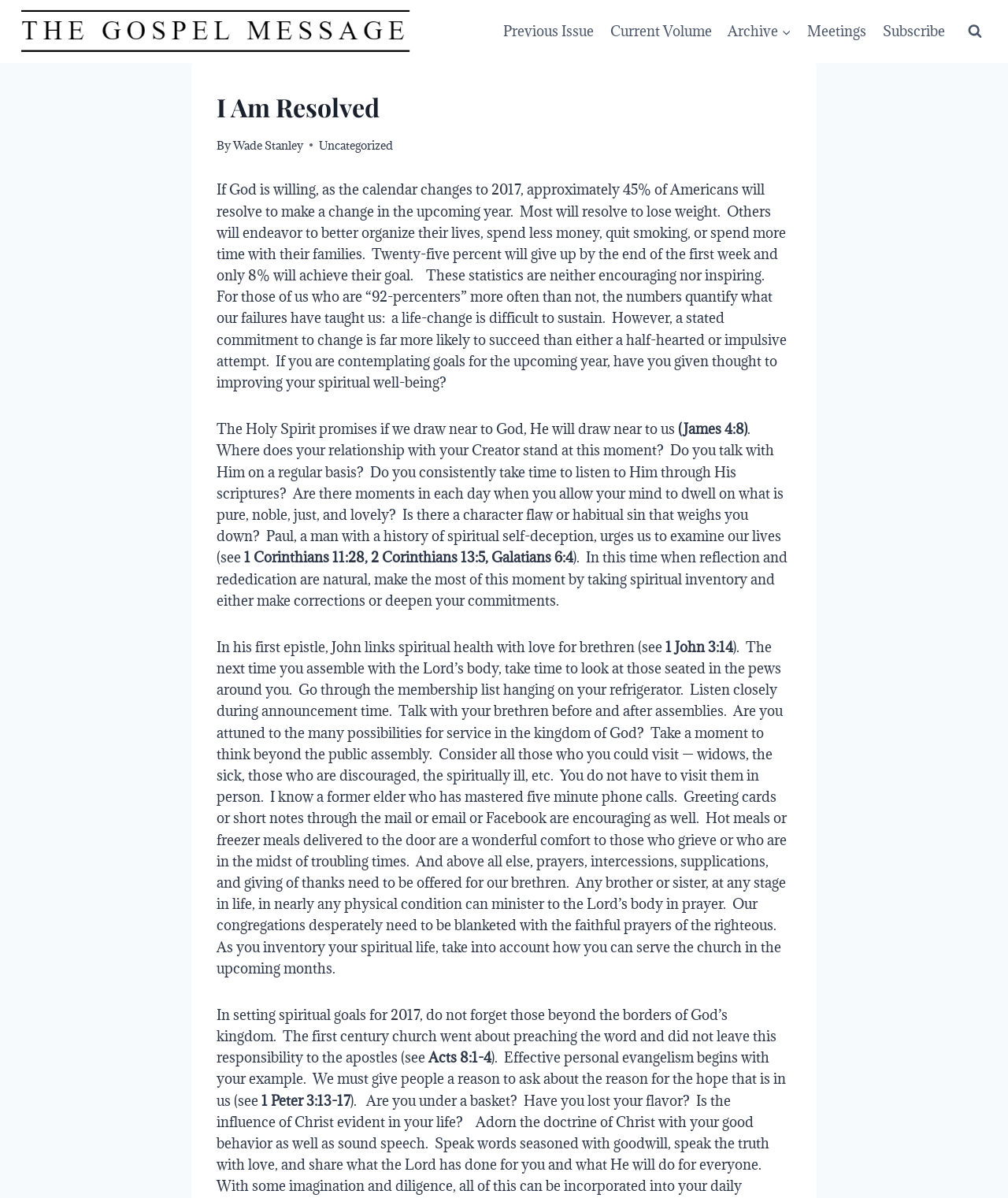Determine the bounding box coordinates of the clickable element to achieve the following action: 'Subscribe to the newsletter'. Provide the coordinates as four float values between 0 and 1, formatted as [left, top, right, bottom].

[0.868, 0.011, 0.945, 0.042]